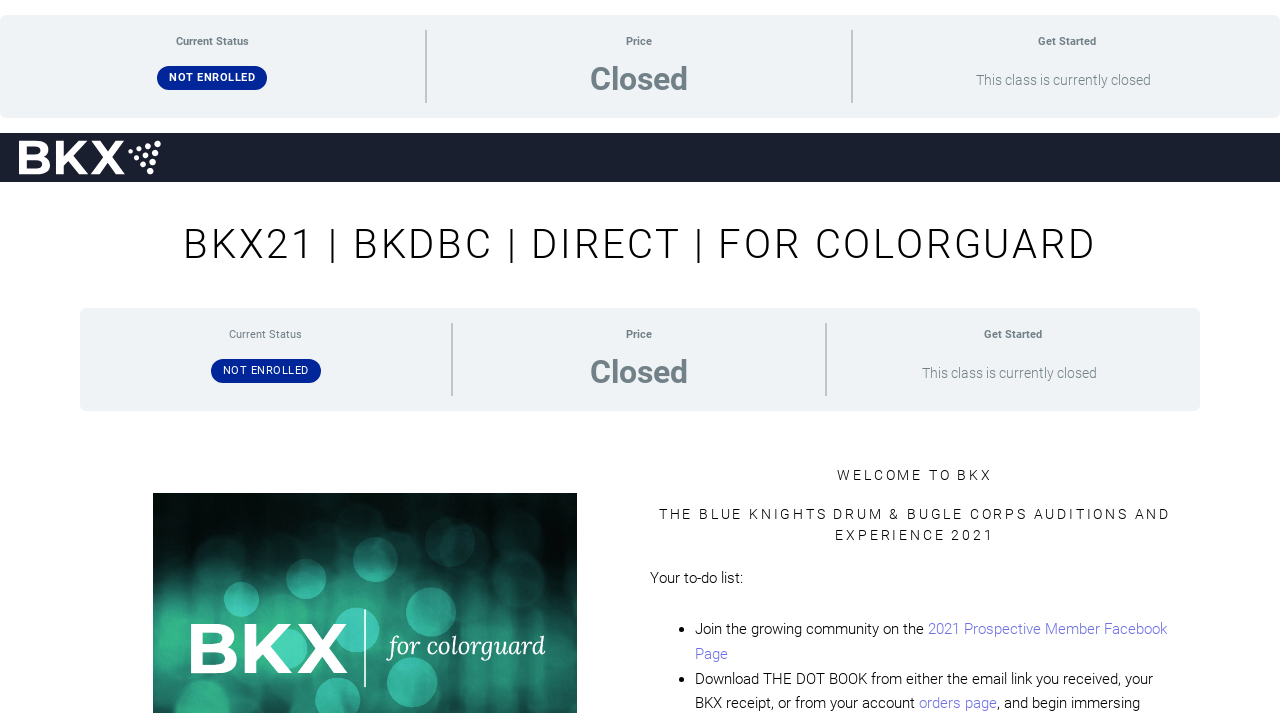Utilize the details in the image to thoroughly answer the following question: What is the purpose of the Facebook page mentioned?

The Facebook page mentioned, '2021 Prospective Member Facebook Page', is intended for growing the community of prospective members, as indicated in the to-do list section.